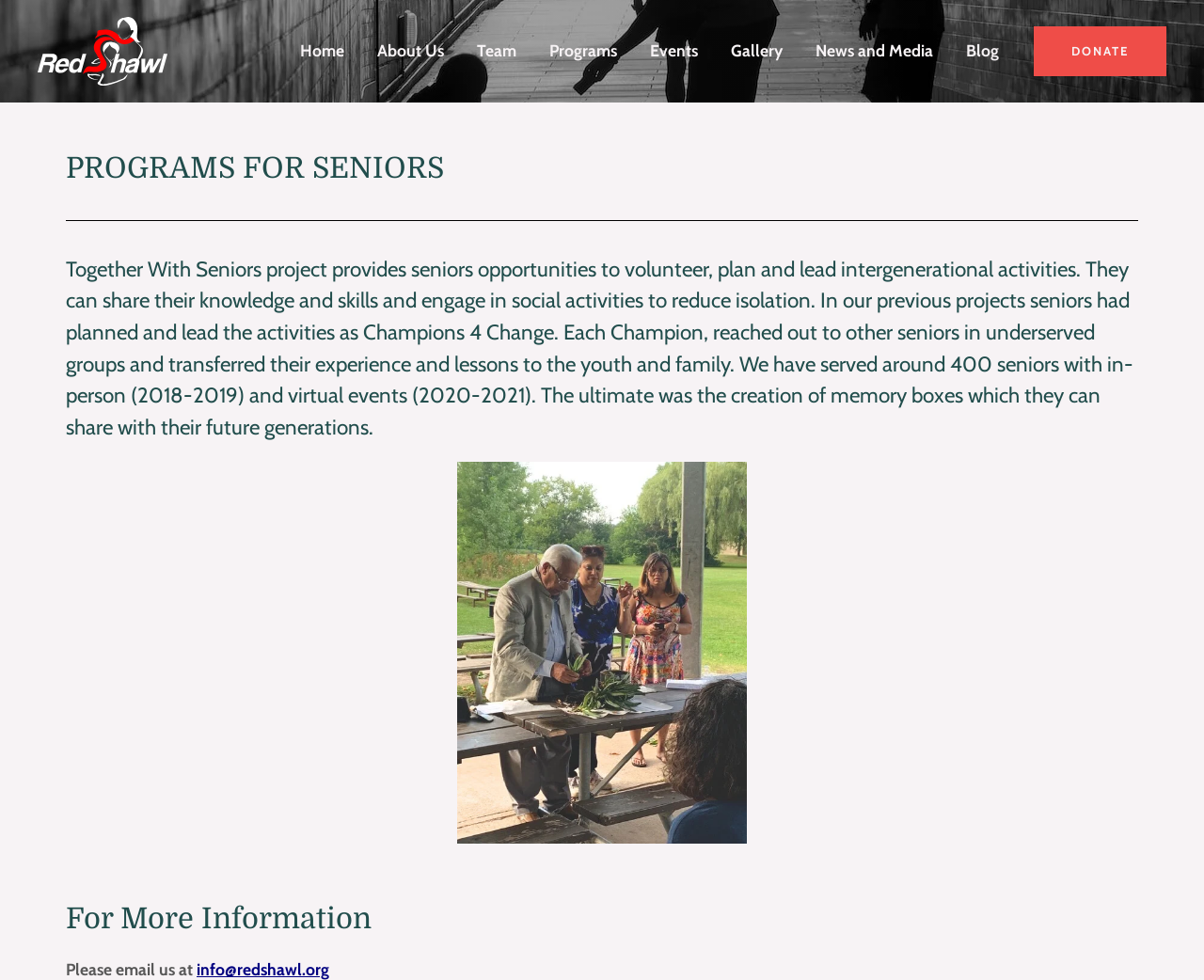Please locate the bounding box coordinates for the element that should be clicked to achieve the following instruction: "contact the organization". Ensure the coordinates are given as four float numbers between 0 and 1, i.e., [left, top, right, bottom].

[0.163, 0.979, 0.273, 0.999]